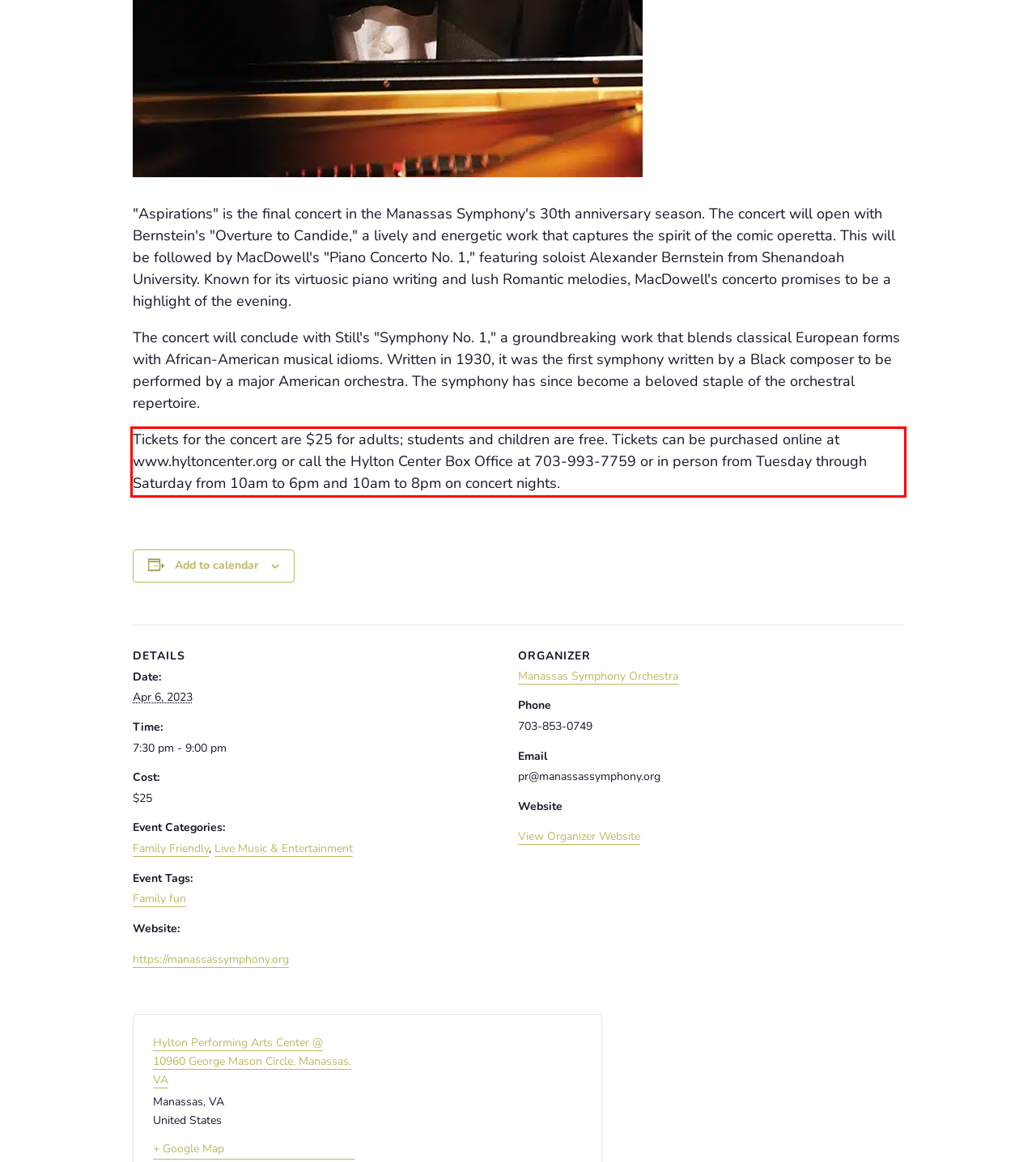Identify the text within the red bounding box on the webpage screenshot and generate the extracted text content.

Tickets for the concert are $25 for adults; students and children are free. Tickets can be purchased online at www.hyltoncenter.org or call the Hylton Center Box Office at 703-993-7759 or in person from Tuesday through Saturday from 10am to 6pm and 10am to 8pm on concert nights.